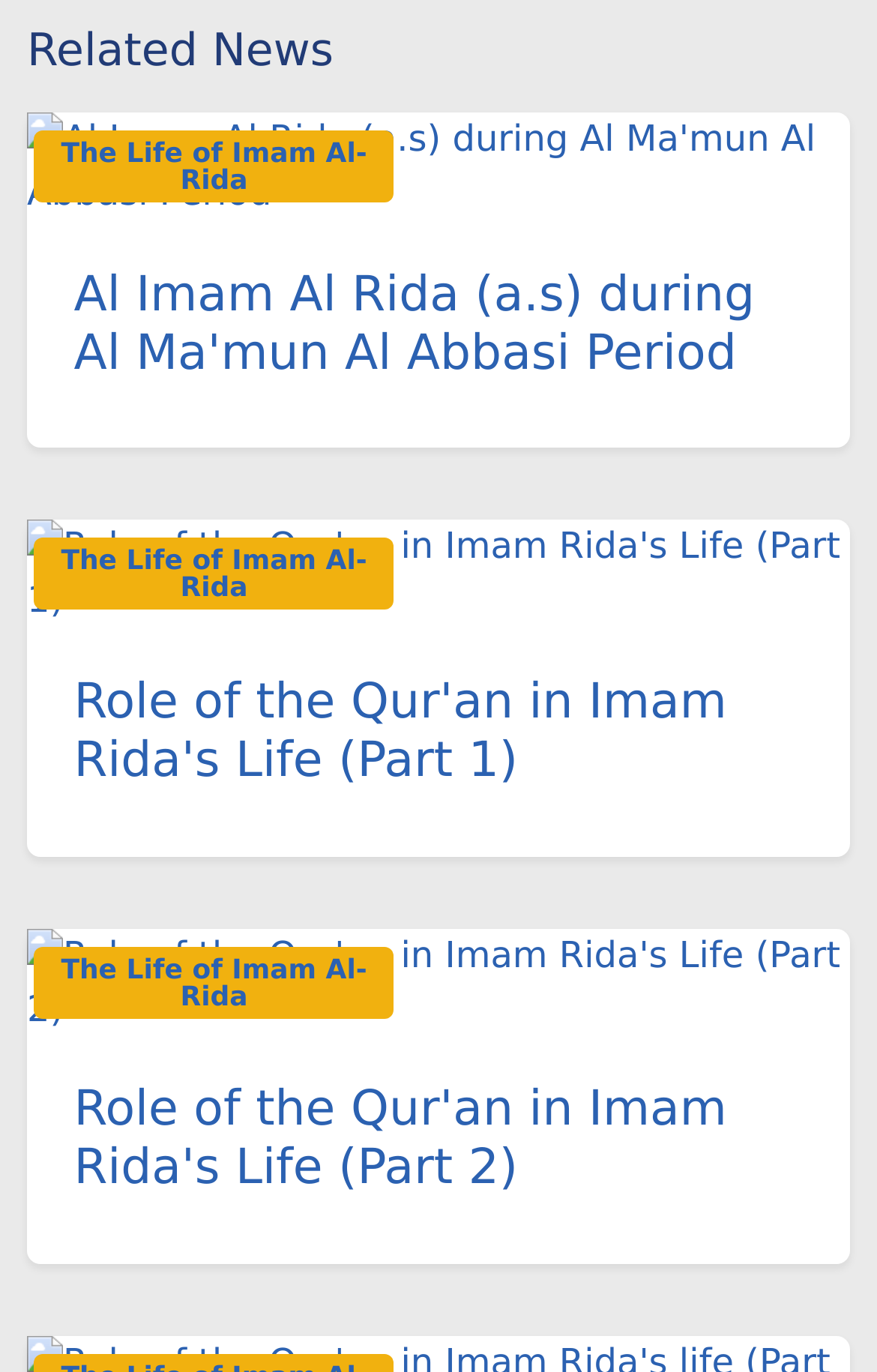What is the title of the first news article?
Respond with a short answer, either a single word or a phrase, based on the image.

Al Imam Al Rida (a.s) during Al Ma'mun Al Abbasi Period